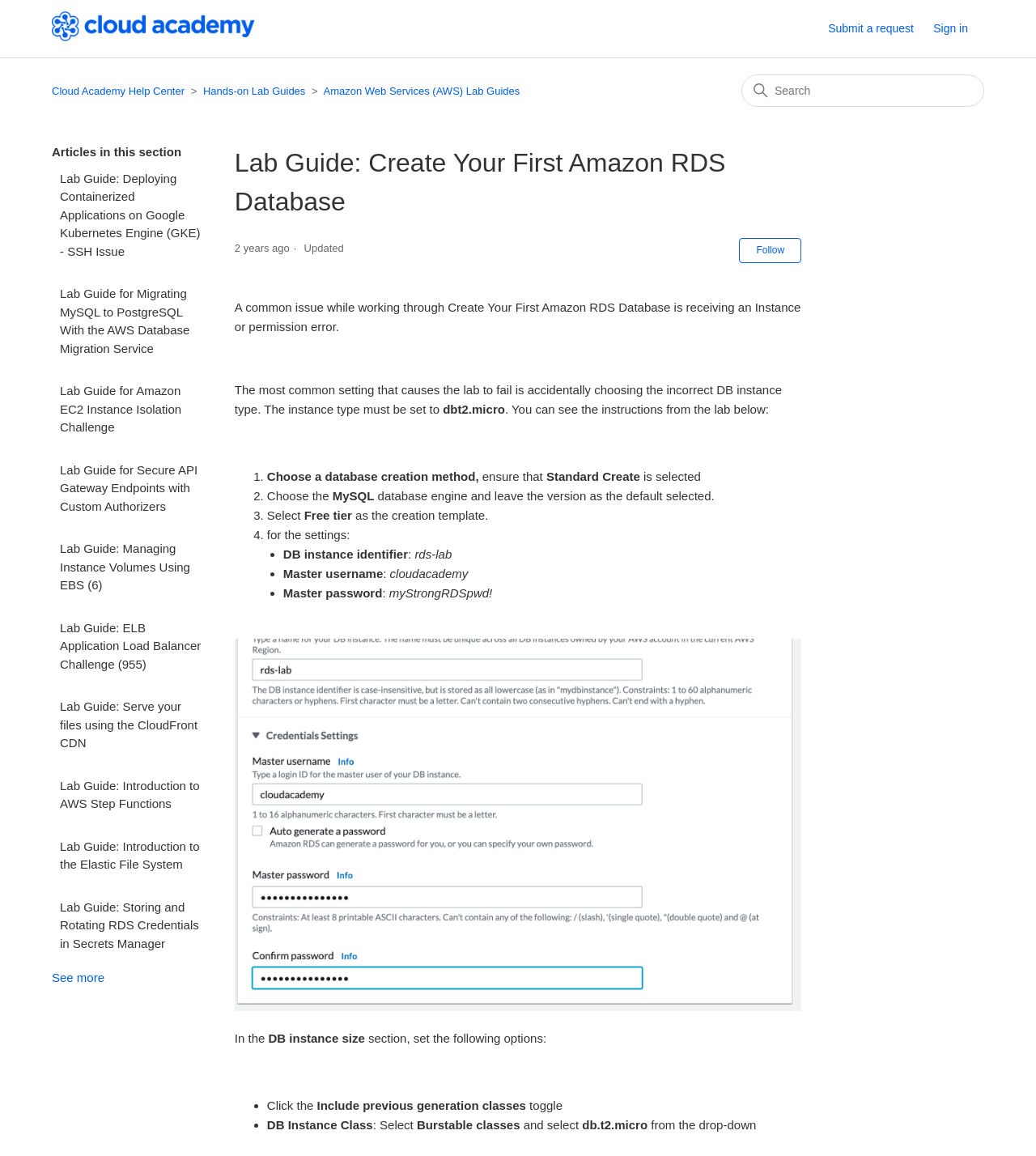Use one word or a short phrase to answer the question provided: 
What is the recommended DB instance type?

db.t2.micro